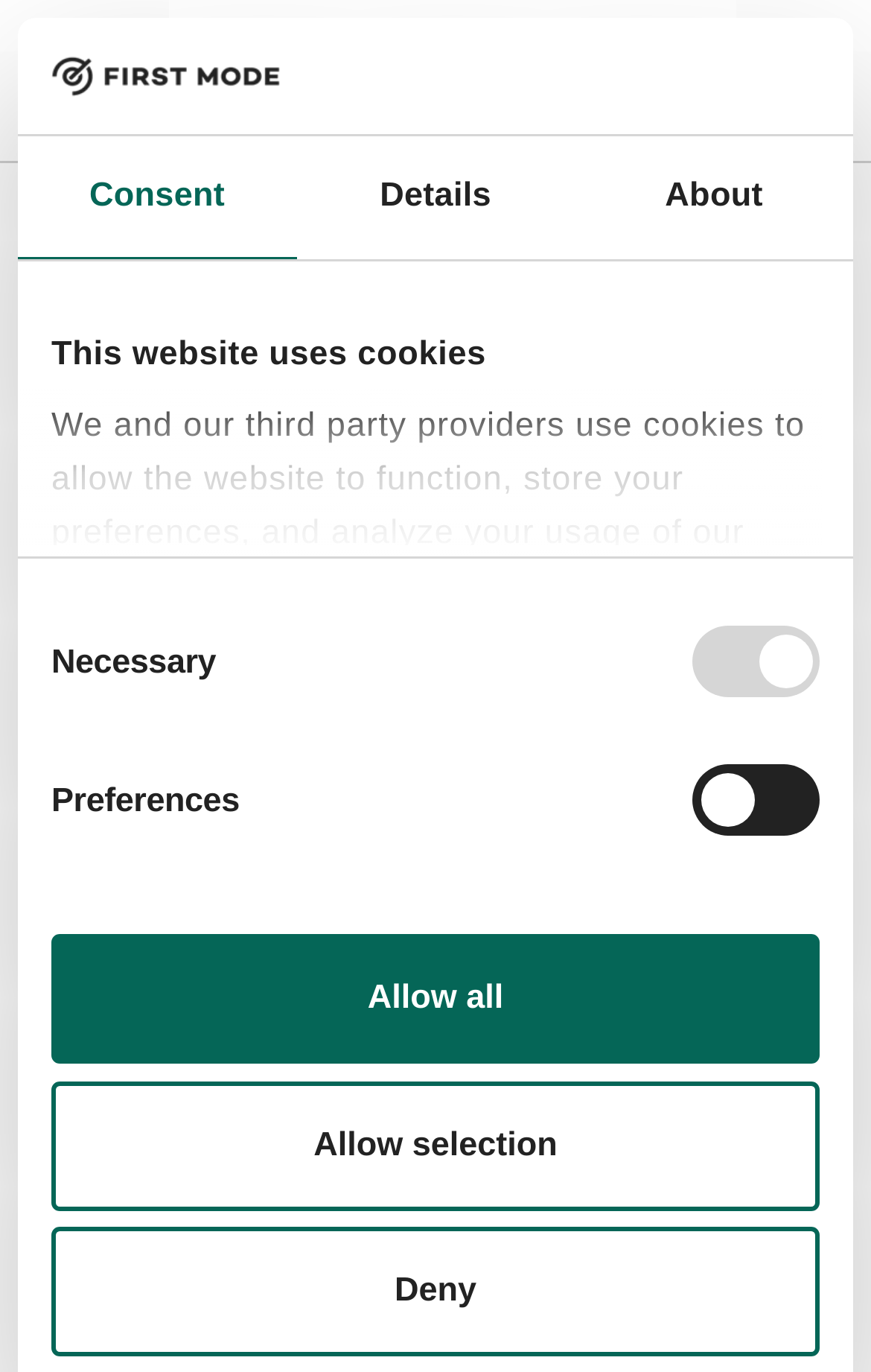Identify the bounding box of the HTML element described here: "Details". Provide the coordinates as four float numbers between 0 and 1: [left, top, right, bottom].

[0.34, 0.1, 0.66, 0.19]